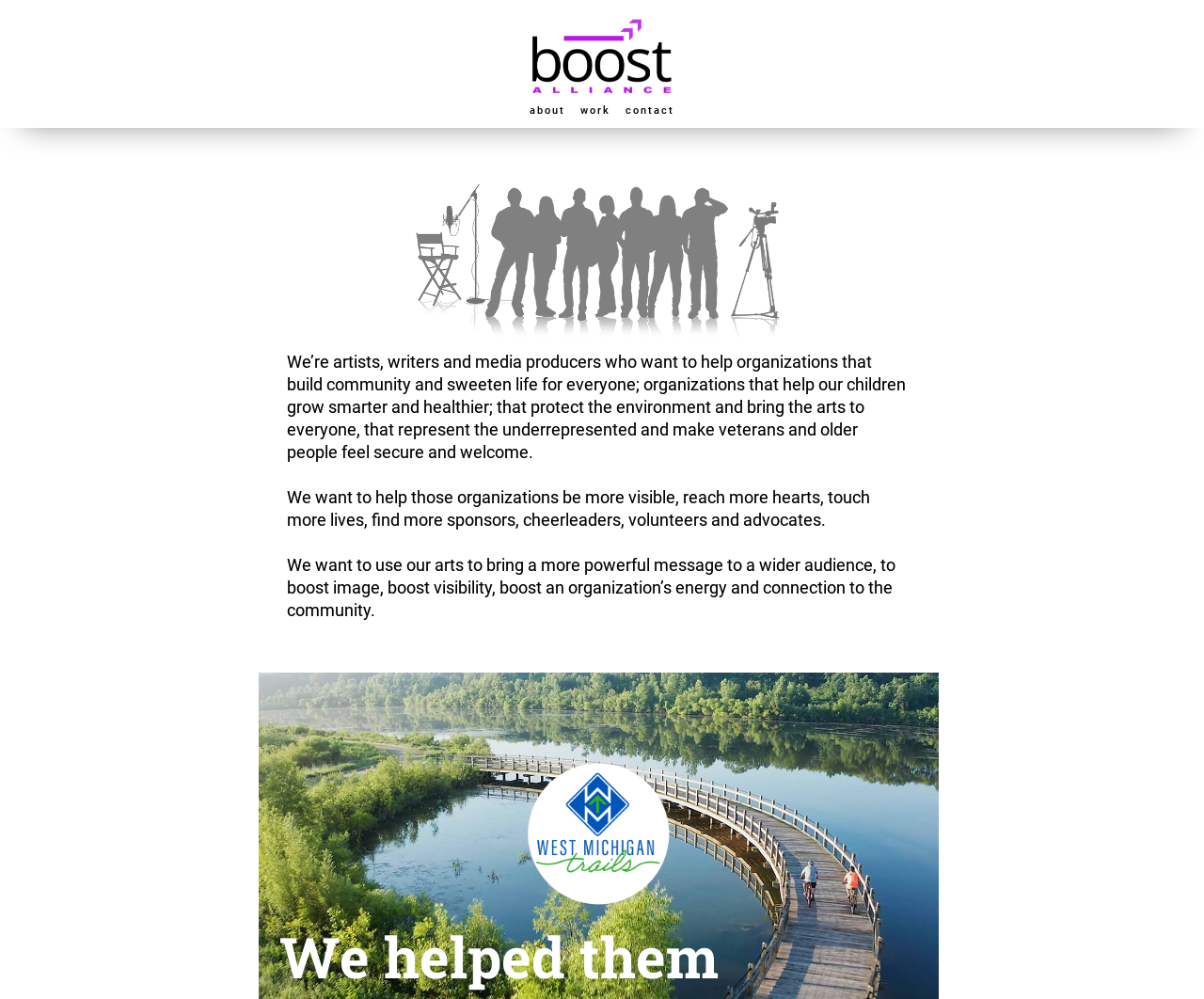Construct a comprehensive description capturing every detail on the webpage.

The webpage appears to be the homepage of Boost, an alliance of professional video colleagues. At the top, there is a row of links, including an empty link, "about", "work", and "contact", positioned horizontally and centered on the page.

Below the links, there is a large block of text that spans most of the page's width. The text is divided into three paragraphs. The first paragraph describes the mission of Boost, stating that they are artists, writers, and media producers who want to help organizations that build community and improve life for everyone. The second paragraph is a single blank space. The third paragraph explains how Boost wants to help these organizations by making them more visible, reaching more people, and finding more supporters. The fourth paragraph elaborates on this goal, stating that Boost wants to use their arts to bring a more powerful message to a wider audience, ultimately boosting the organization's energy and connection to the community.

Overall, the webpage has a simple and clean layout, with a focus on conveying the mission and goals of Boost.